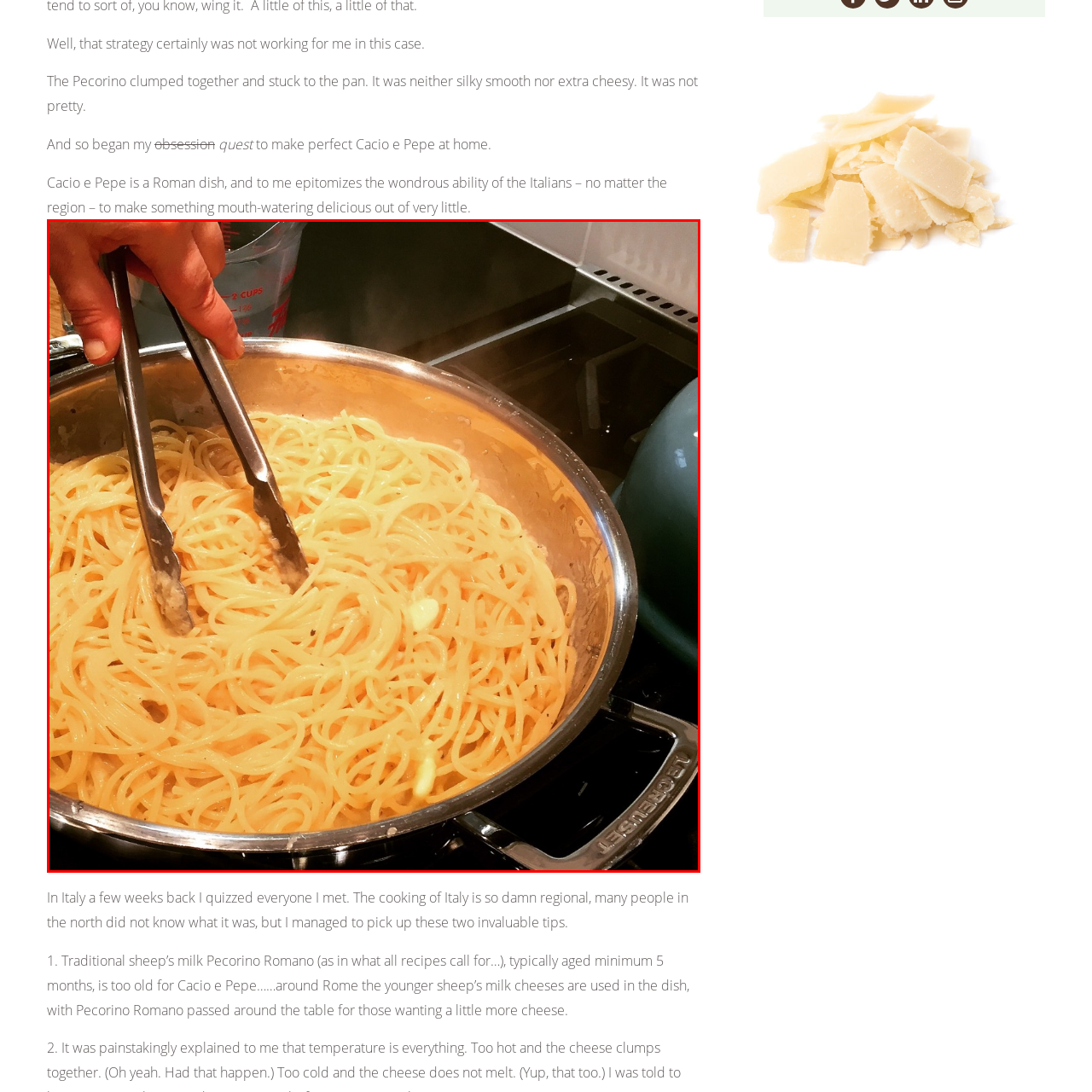Give a detailed account of the scene depicted in the image inside the red rectangle.

In this inviting image, a hand skillfully manipulates a pair of tongs, expertly tossing strands of spaghetti in a large, stainless steel pan. The pasta is coated in a creamy, golden sauce, hinting at the traditional preparation of Cacio e Pepe, a beloved Roman dish known for its simplicity and rich flavors. In the background, a measuring cup partially filled with liquid suggests ongoing culinary activity, while the sleek stovetop adds a modern touch to this rustic cooking scene. The light reflects off the pasta, enhancing its appetizing appearance and inviting viewers to savor the artistry of home cooking.